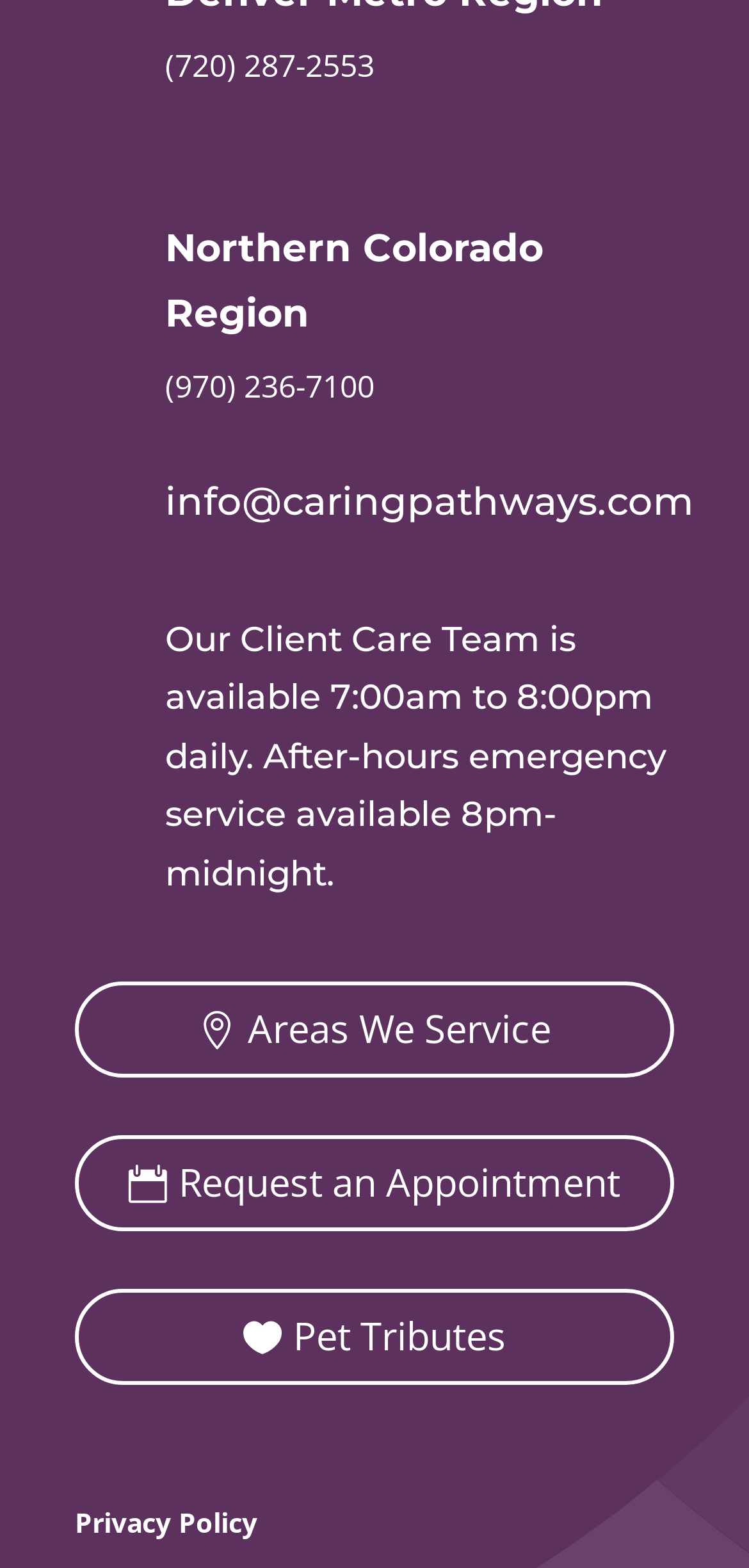What are the hours of operation for the Client Care Team?
Give a comprehensive and detailed explanation for the question.

I found the hours of operation by looking at the LayoutTable with the heading 'Our Client Care Team is available 7:00am to 8:00pm daily. After-hours emergency service available 8pm-midnight.' and extracted the relevant information.